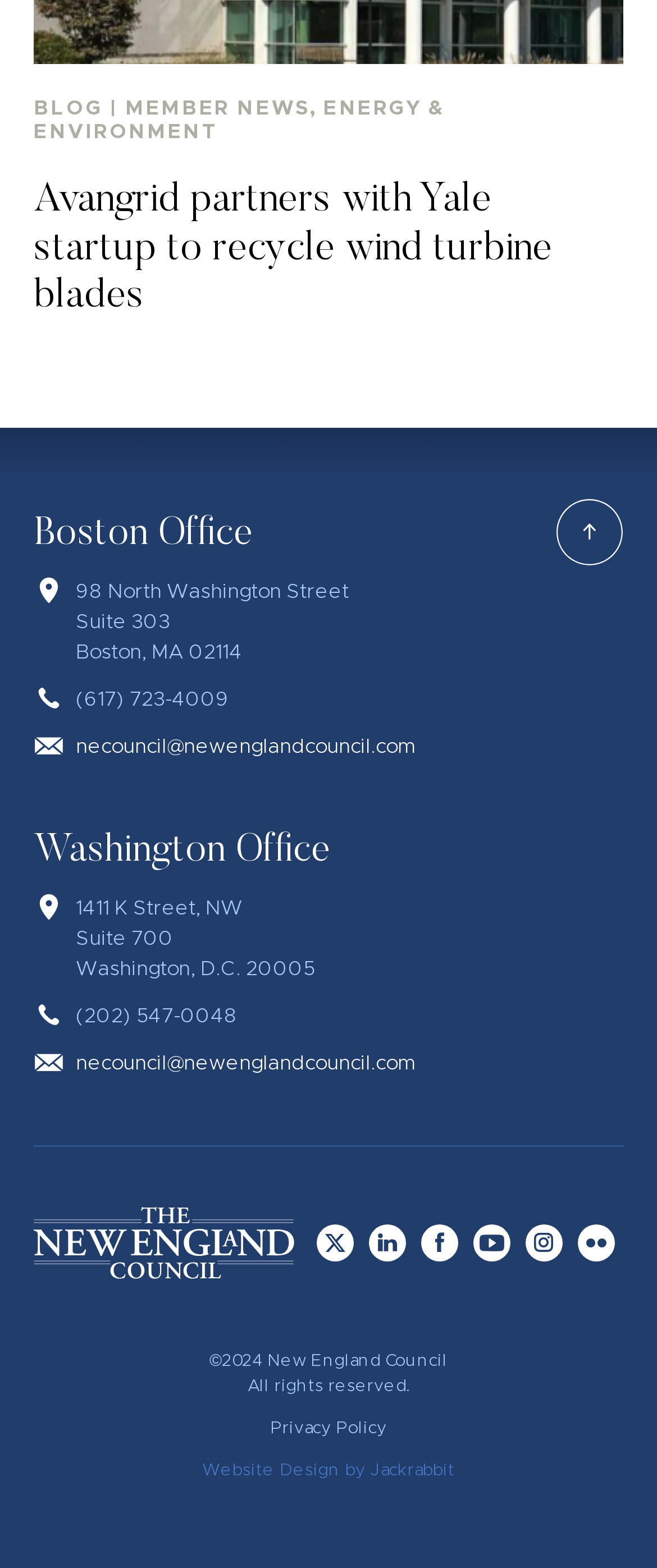What is the copyright year of the webpage? Based on the image, give a response in one word or a short phrase.

2024